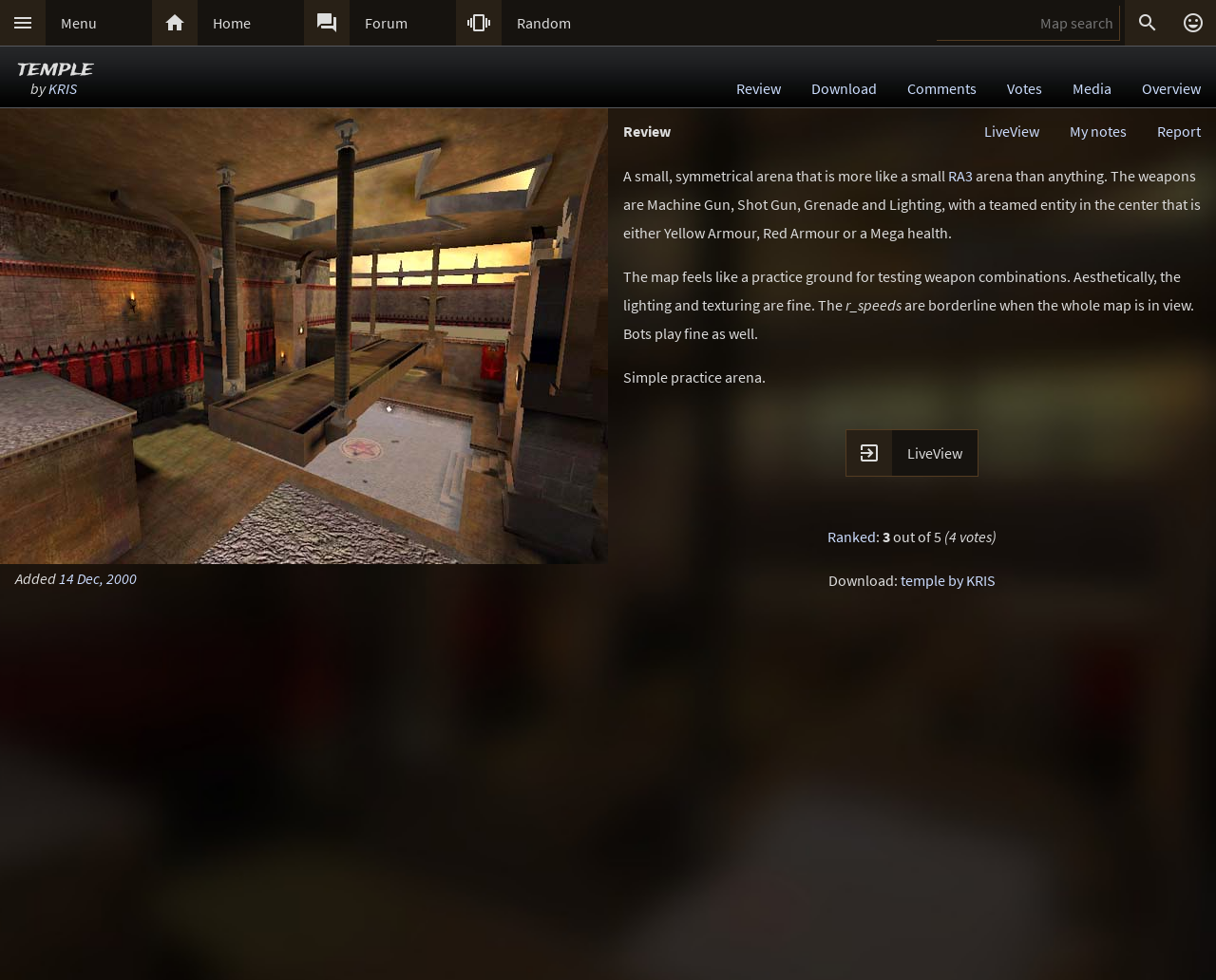Locate the UI element described as follows: "14 Dec, 2000". Return the bounding box coordinates as four float numbers between 0 and 1 in the order [left, top, right, bottom].

[0.048, 0.58, 0.112, 0.6]